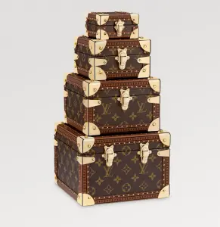What style is the trunk design inspired by?
Please use the visual content to give a single word or phrase answer.

Vintage